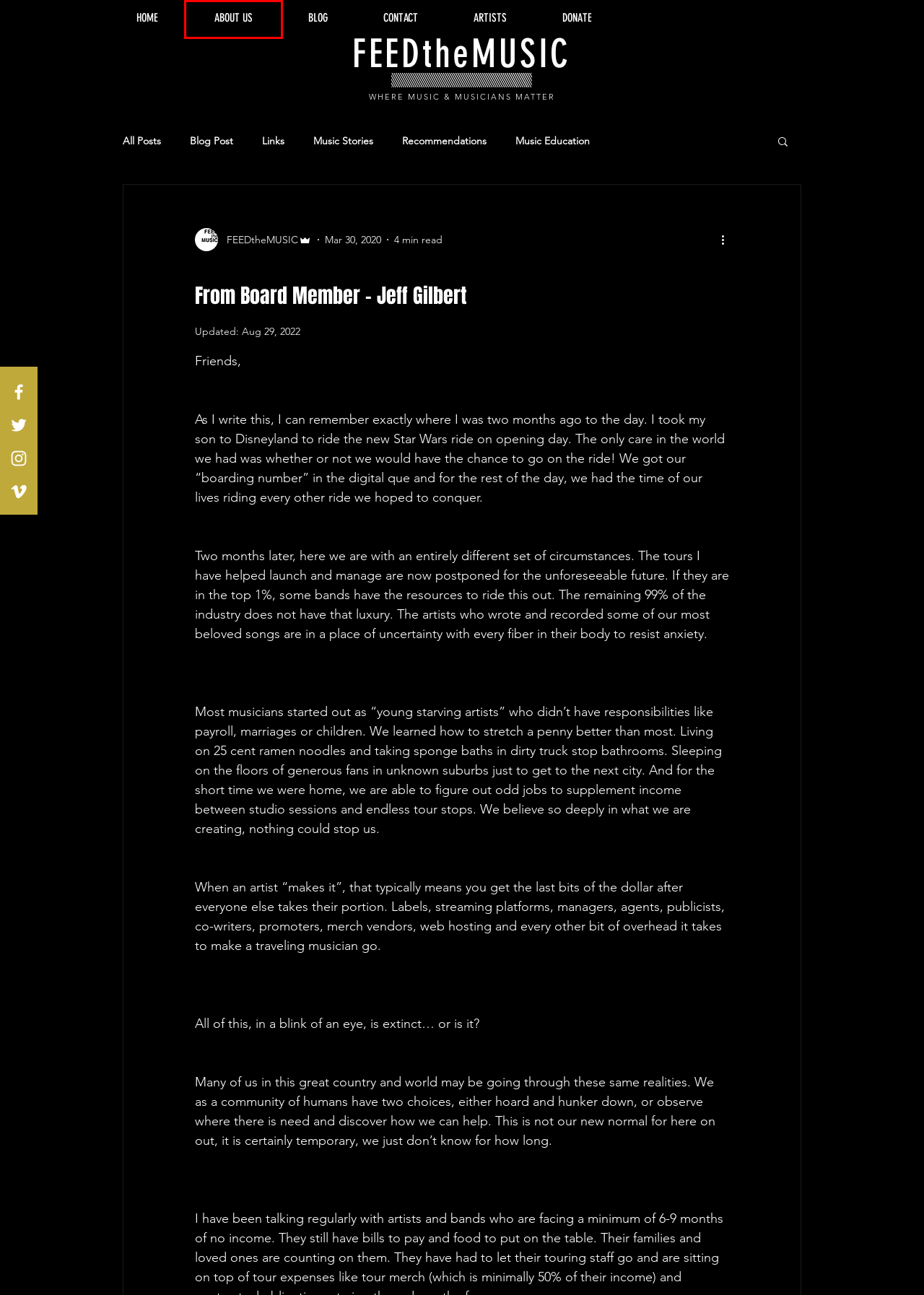Examine the screenshot of a webpage with a red bounding box around an element. Then, select the webpage description that best represents the new page after clicking the highlighted element. Here are the descriptions:
A. Links
B. Music Education
C. ABOUT US | FEEDtheMUSIC
D. Supporting Established Musicians | FEEDtheMUSIC
E. CONTACT | Feedthemusic
F. ARTISTS | Feedthemusic
G. Blog Post
H. Music Stories

C